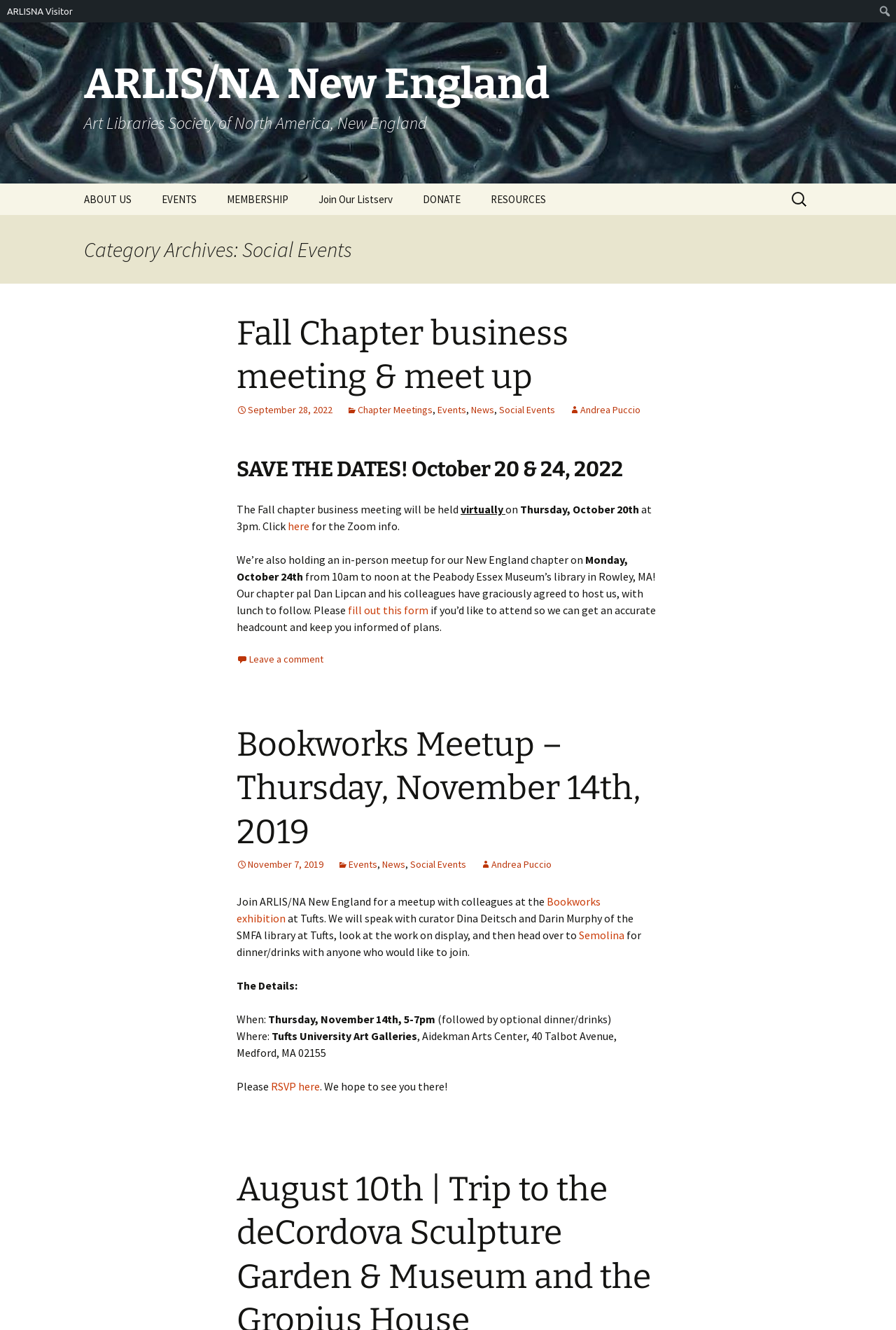Locate the bounding box coordinates of the element's region that should be clicked to carry out the following instruction: "View April 2014". The coordinates need to be four float numbers between 0 and 1, i.e., [left, top, right, bottom].

None